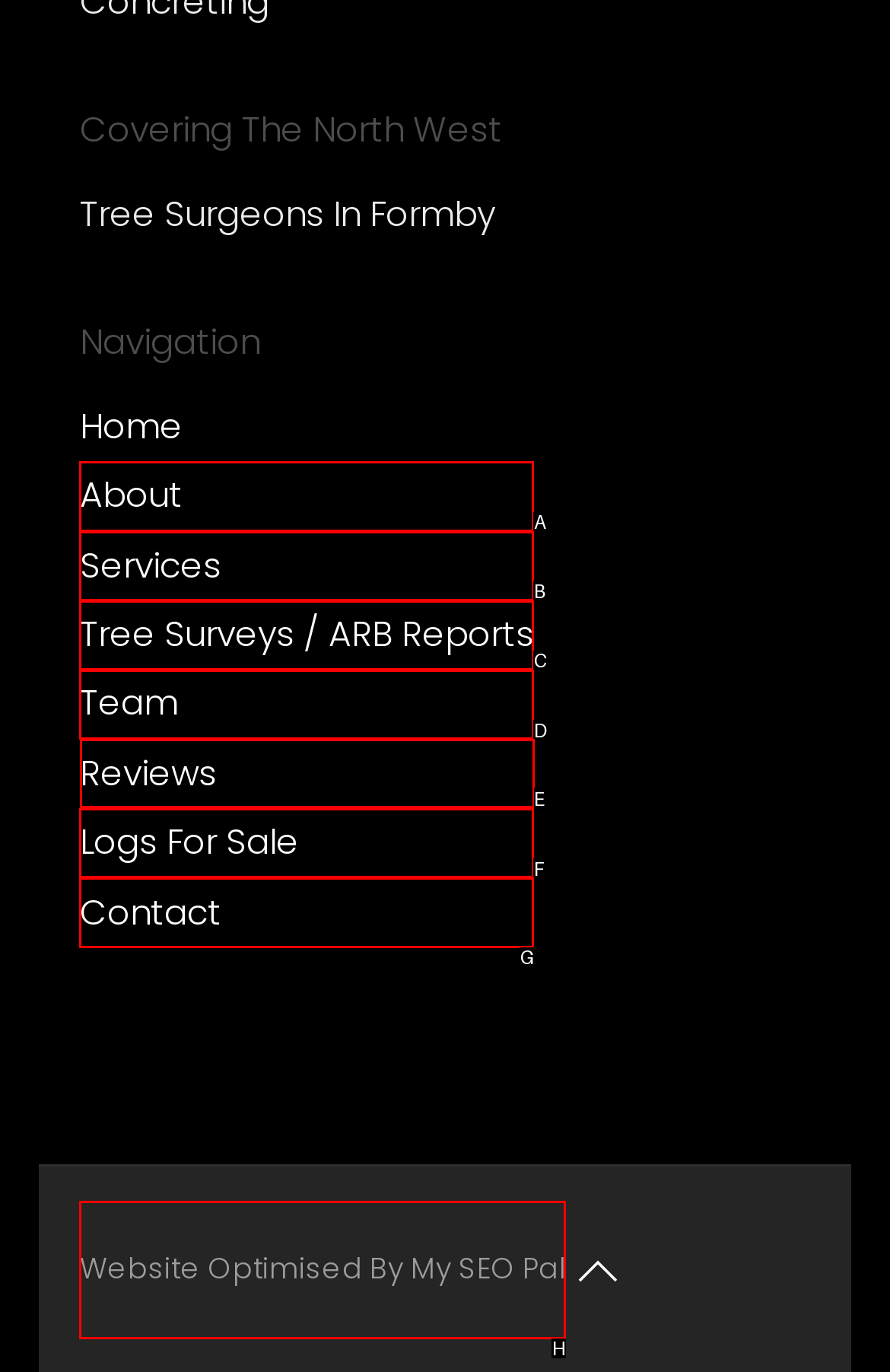Tell me which letter I should select to achieve the following goal: Check 'Reviews'
Answer with the corresponding letter from the provided options directly.

E